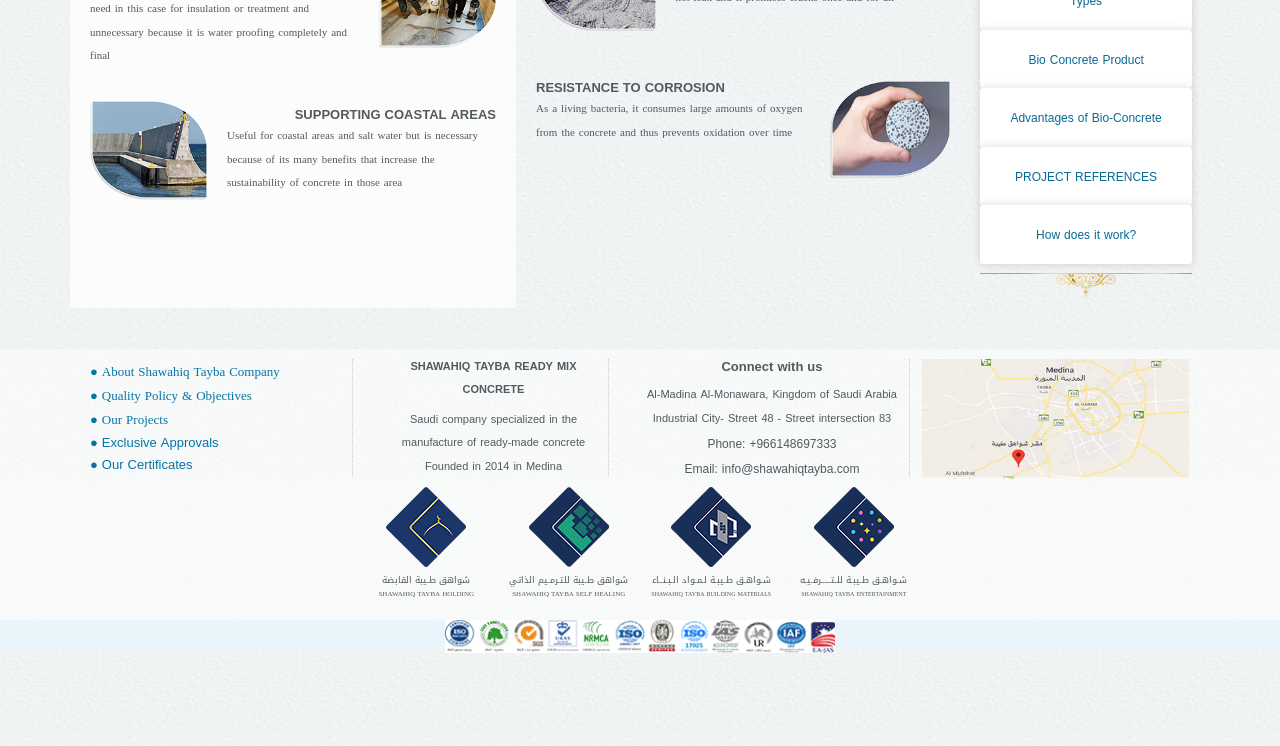Find the bounding box coordinates of the UI element according to this description: "Bio Concrete Product".

[0.803, 0.065, 0.894, 0.095]